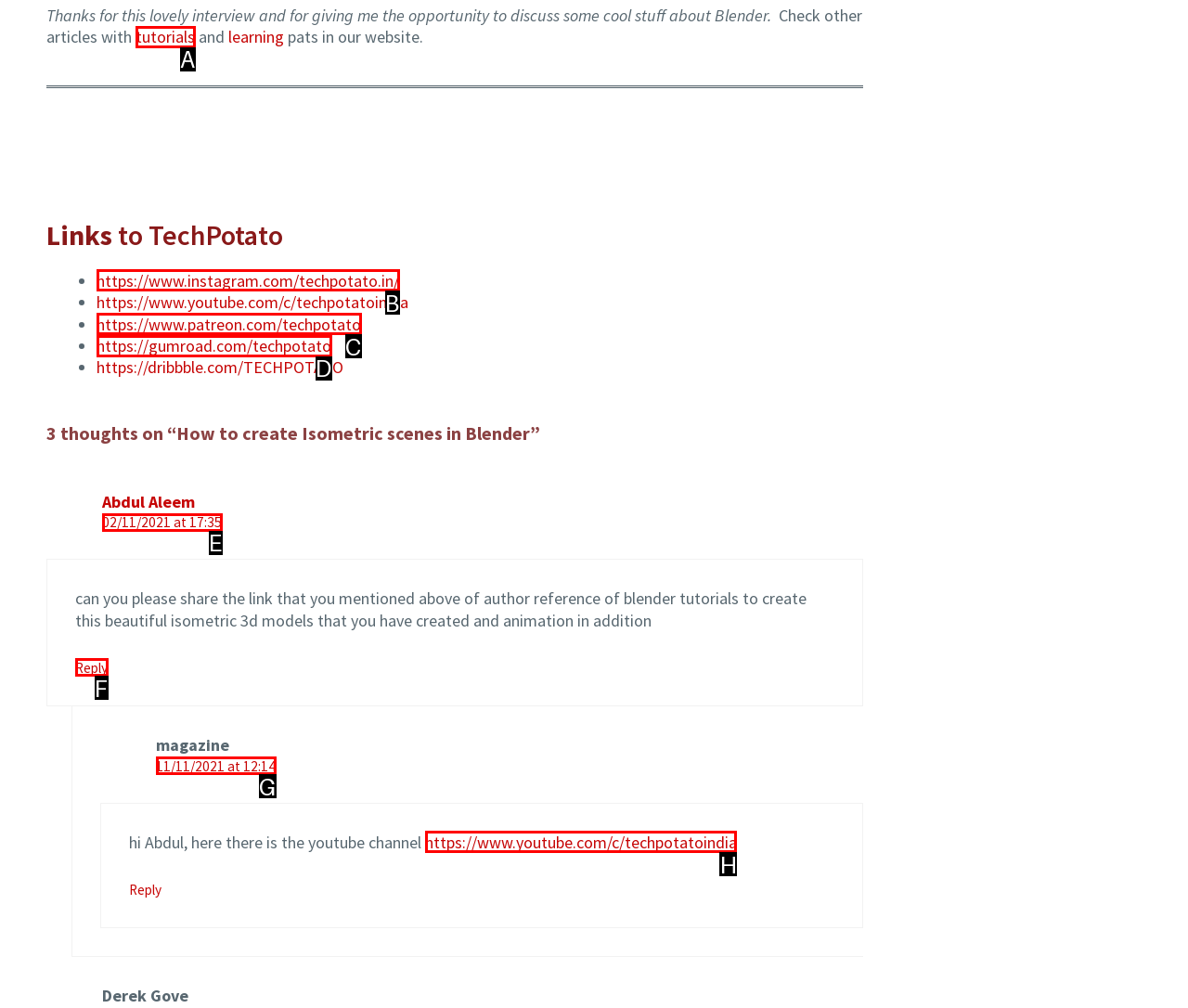Identify the letter of the UI element you need to select to accomplish the task: Explore articles from June 2021.
Respond with the option's letter from the given choices directly.

None